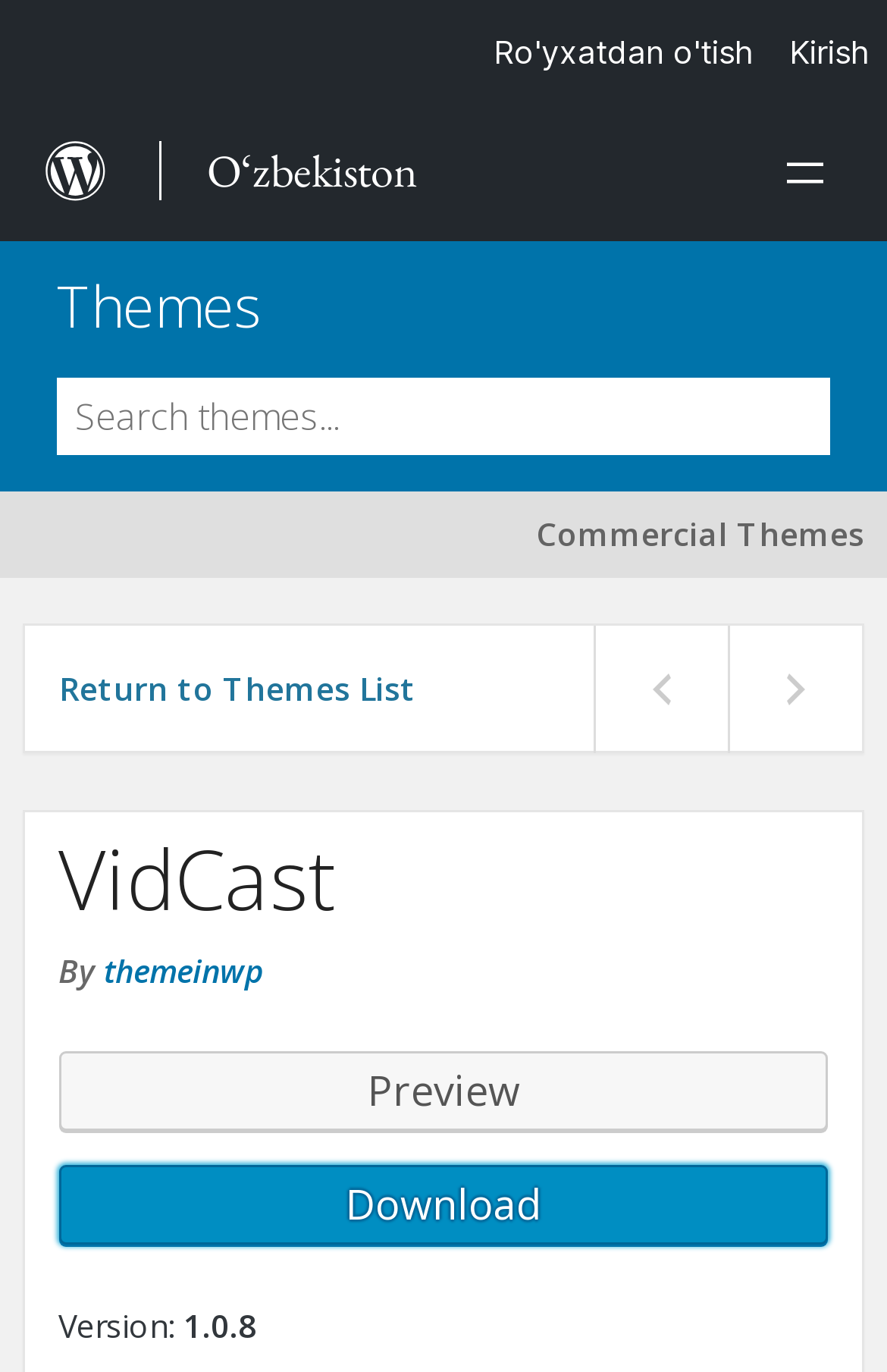Locate the coordinates of the bounding box for the clickable region that fulfills this instruction: "Search for themes".

[0.064, 0.275, 0.936, 0.331]